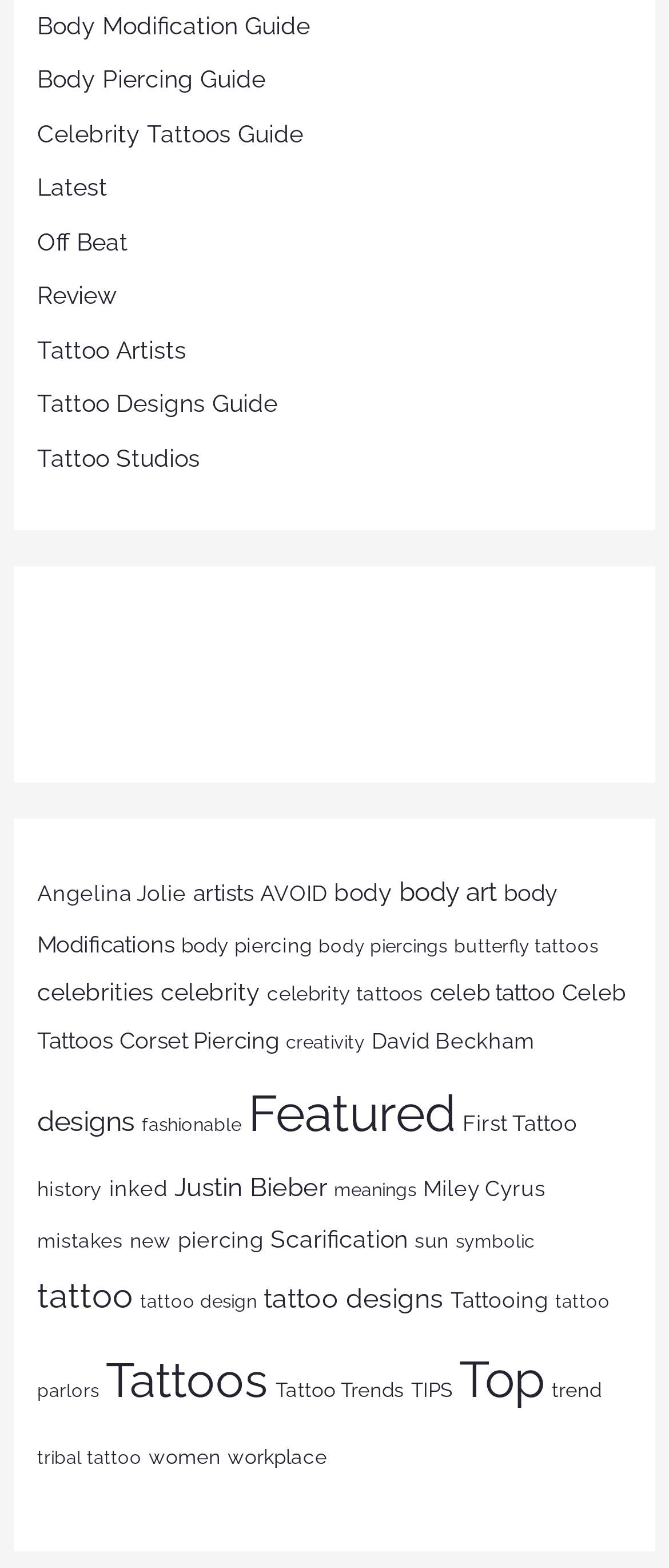Is there a category related to tattoo designs?
Please give a well-detailed answer to the question.

By looking at the links, we can see that there are multiple categories related to tattoo designs, such as 'Tattoo Designs Guide', 'tattoo design', and 'tattoo designs'.